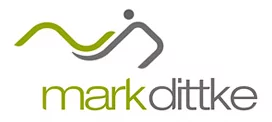What is the webpage dedicated to highlighting?
Please provide a detailed and thorough answer to the question.

The webpage is dedicated to highlighting South Africa as a rapidly growing green economy, emphasizing the firm's engagement with contemporary economic issues.